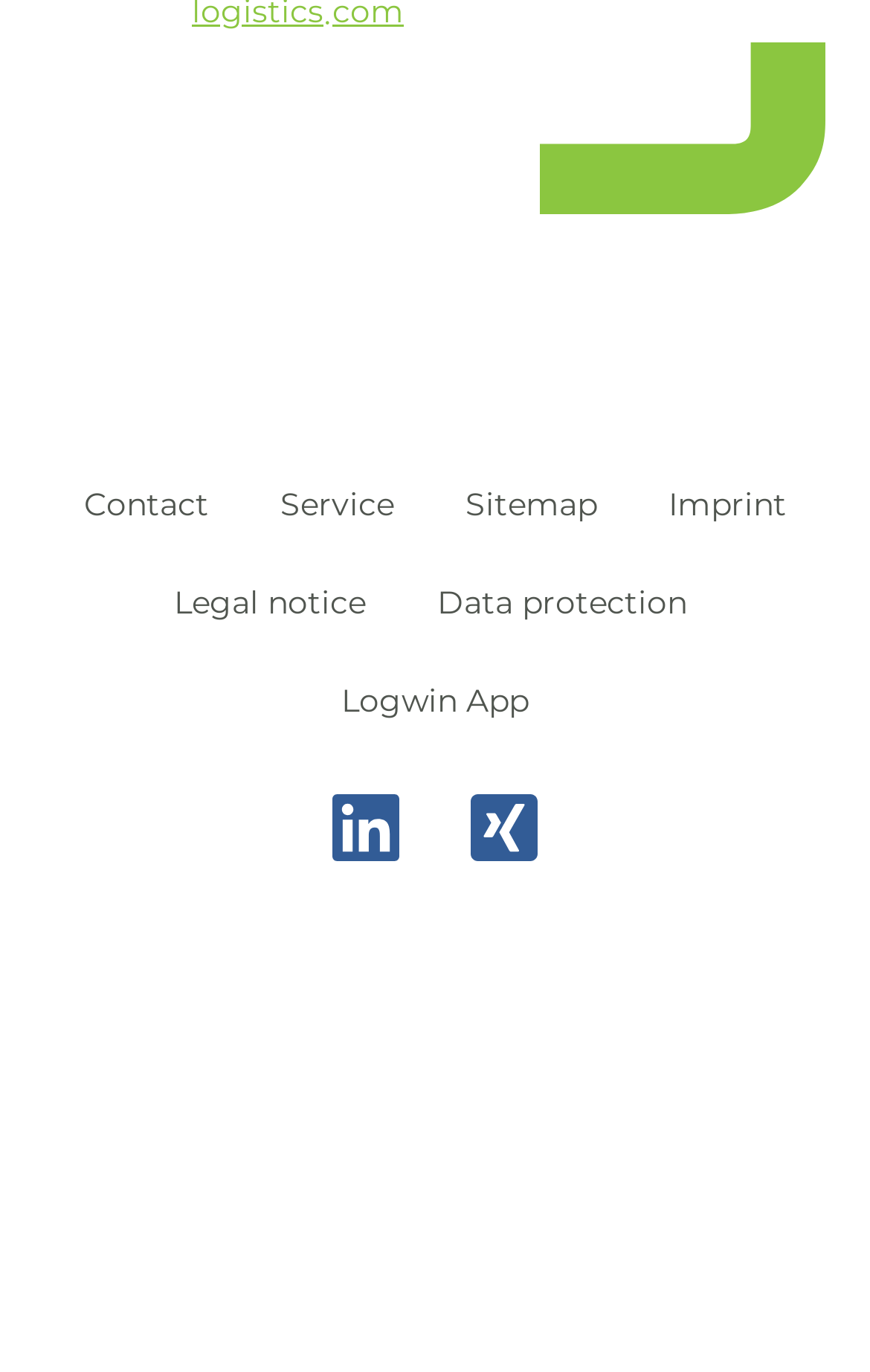Identify the bounding box for the described UI element. Provide the coordinates in (top-left x, top-left y, bottom-right x, bottom-right y) format with values ranging from 0 to 1: Data protection

[0.503, 0.427, 0.79, 0.45]